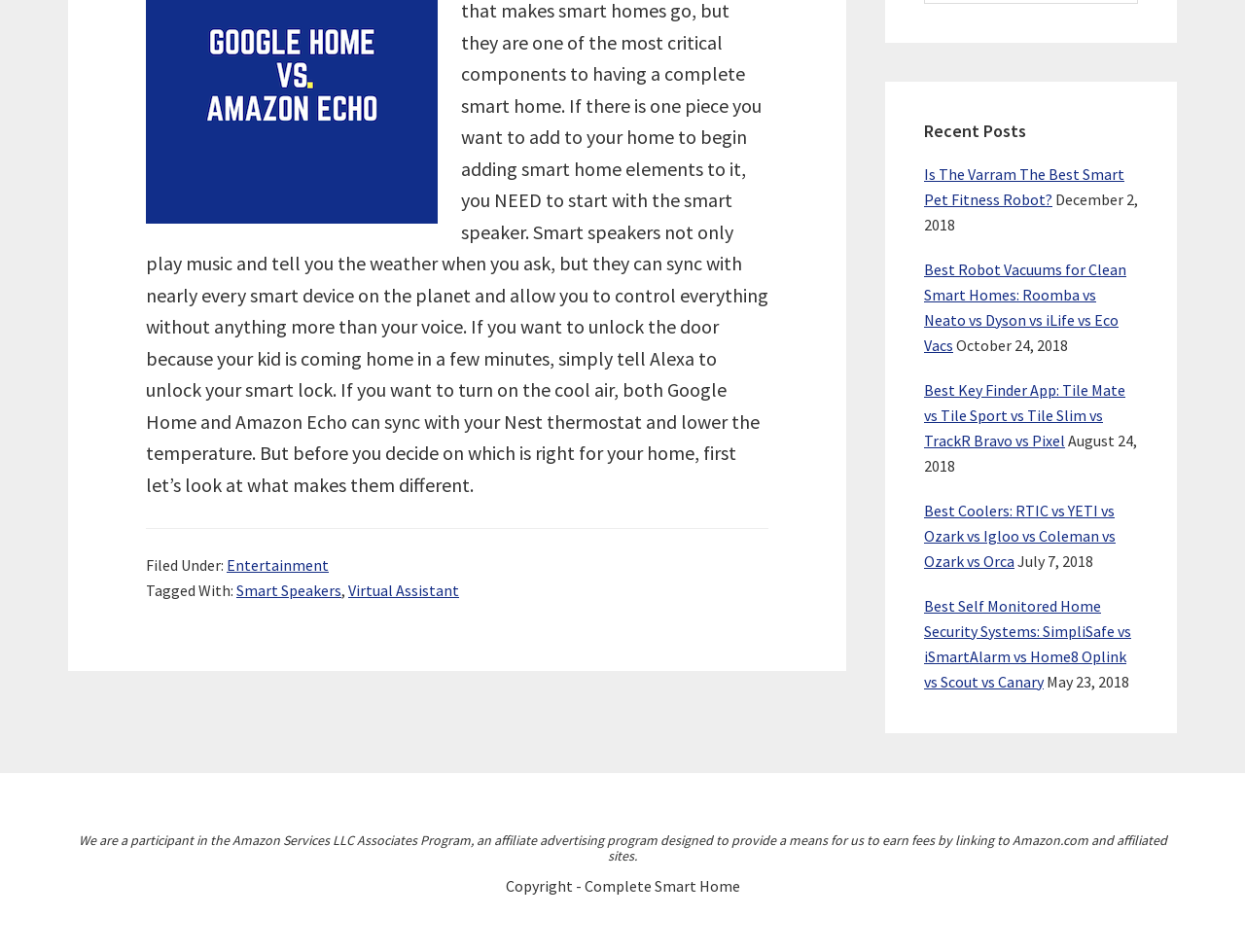Predict the bounding box of the UI element based on the description: "Virtual Assistant". The coordinates should be four float numbers between 0 and 1, formatted as [left, top, right, bottom].

[0.28, 0.61, 0.369, 0.631]